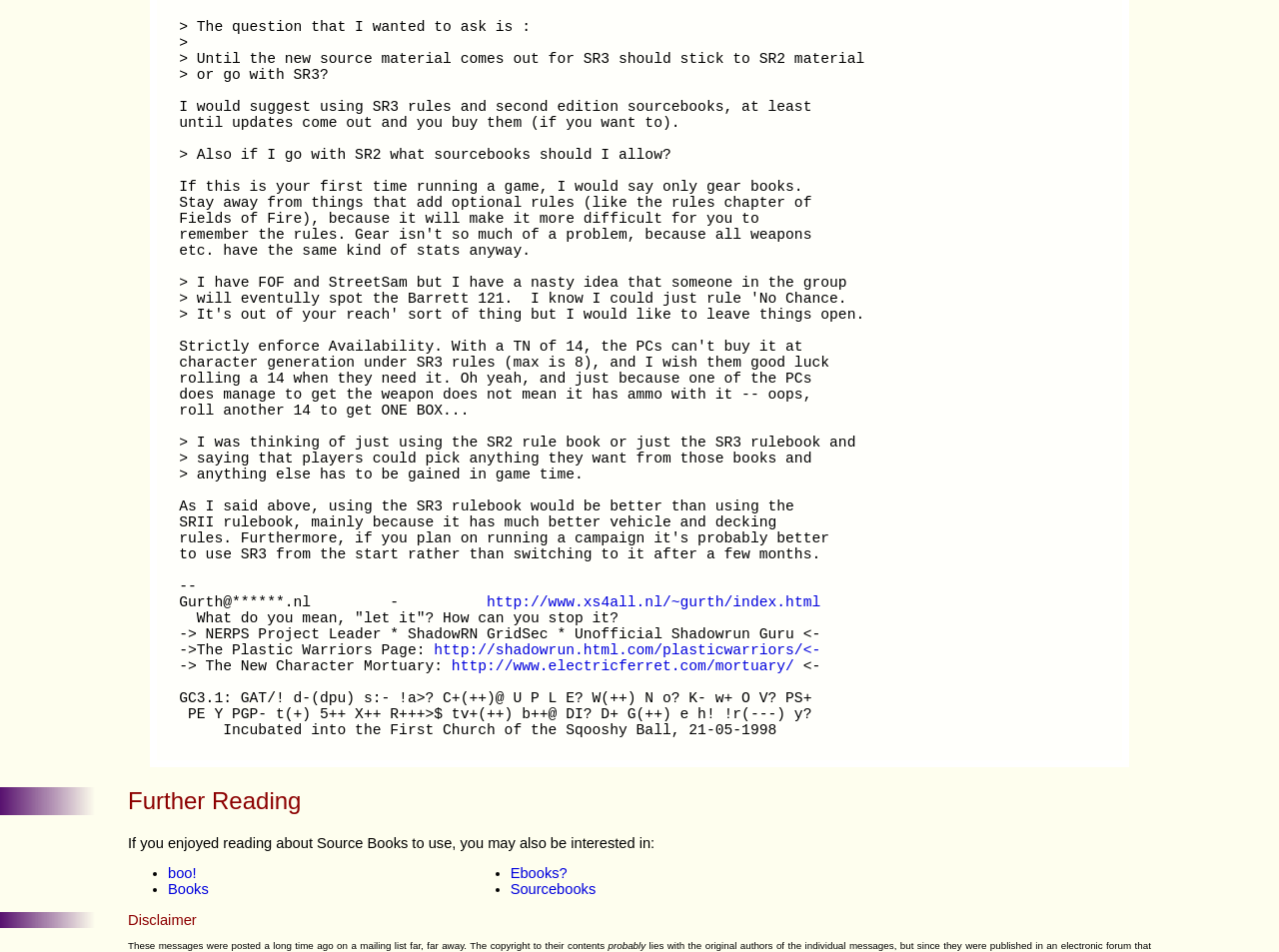What is the tone of the post?
Use the image to answer the question with a single word or phrase.

Humorous